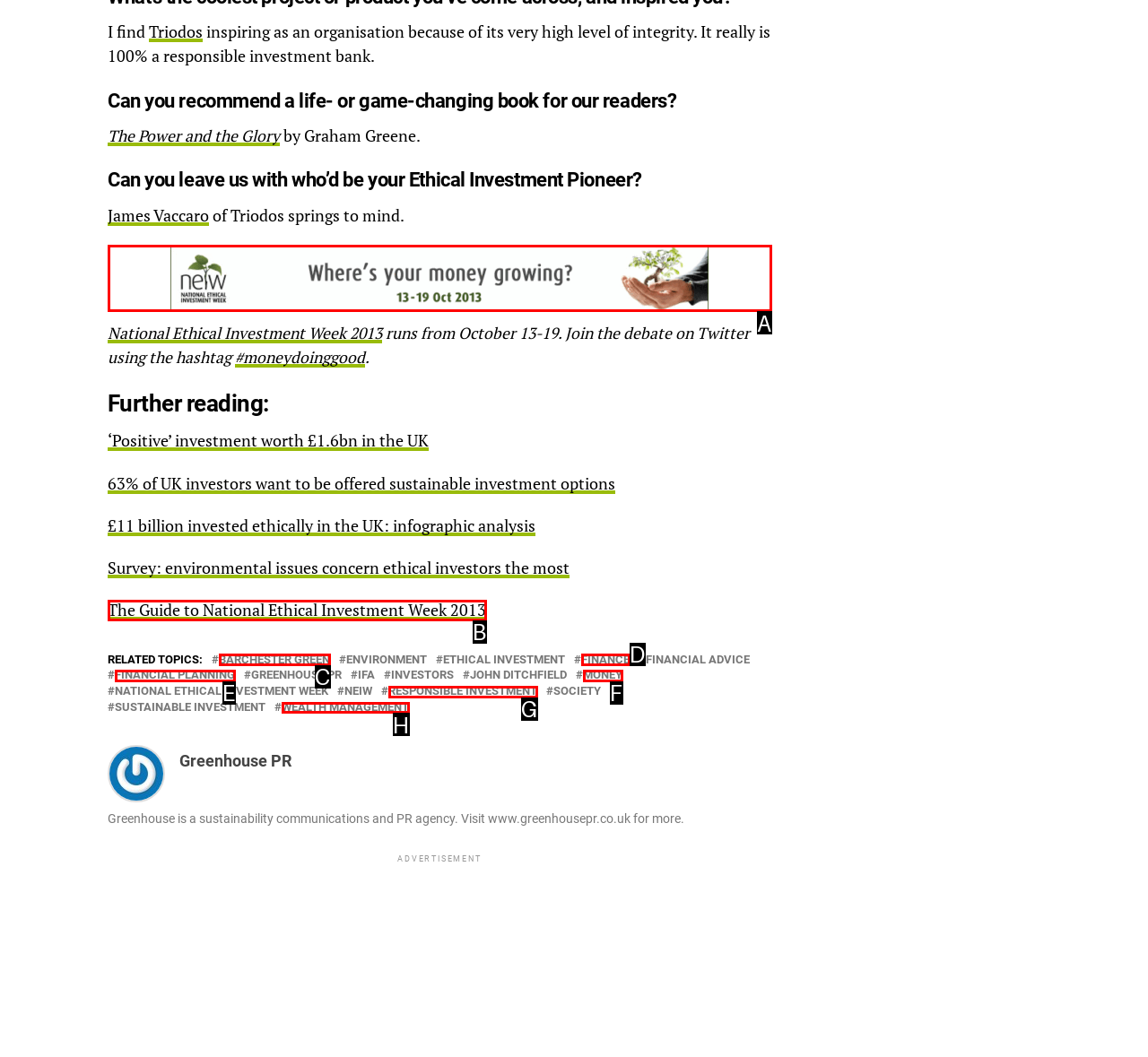Match the description: financial planning to the appropriate HTML element. Respond with the letter of your selected option.

E